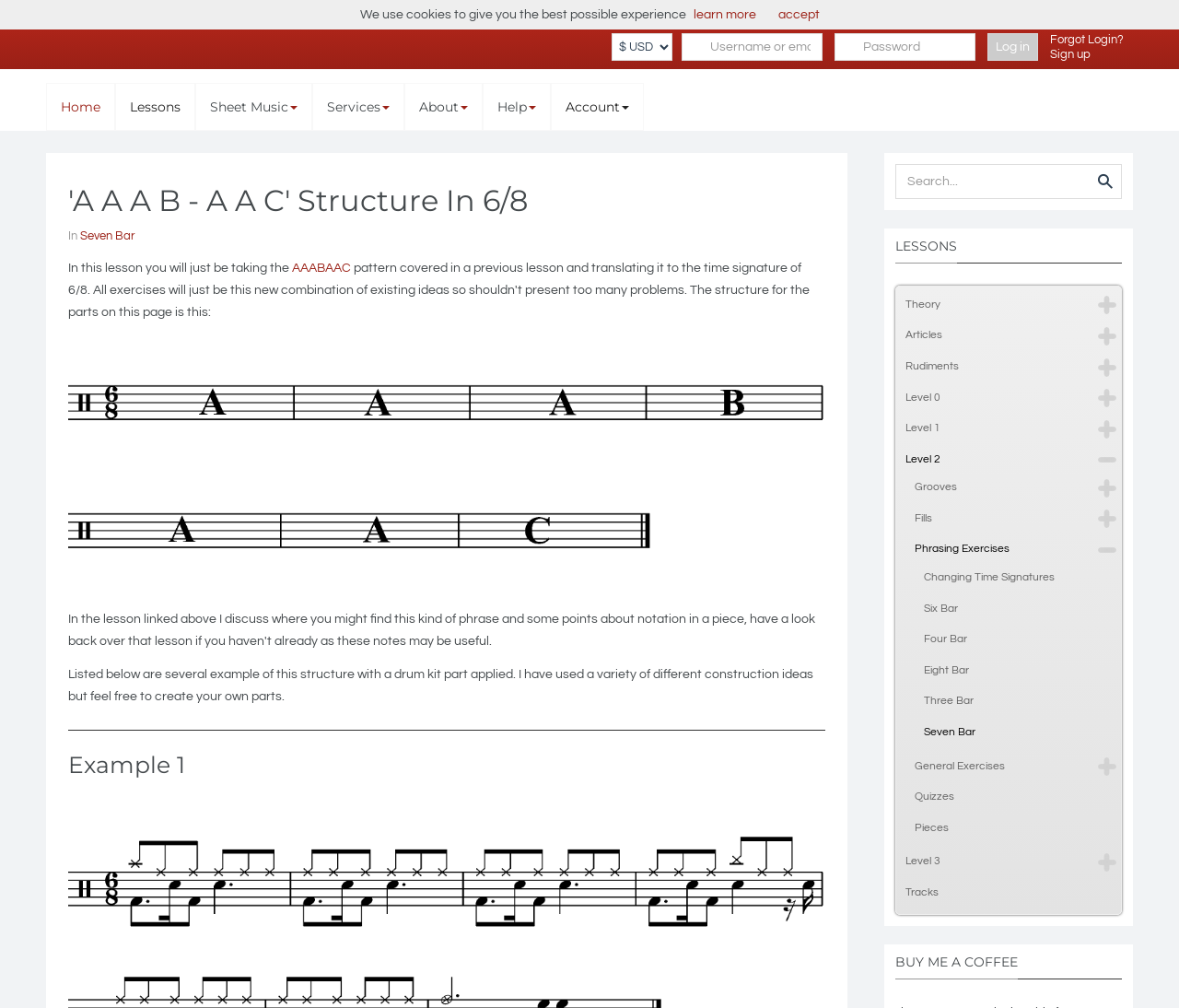What type of exercises are available on the webpage? Look at the image and give a one-word or short phrase answer.

Rudiments, Grooves, Fills, etc.